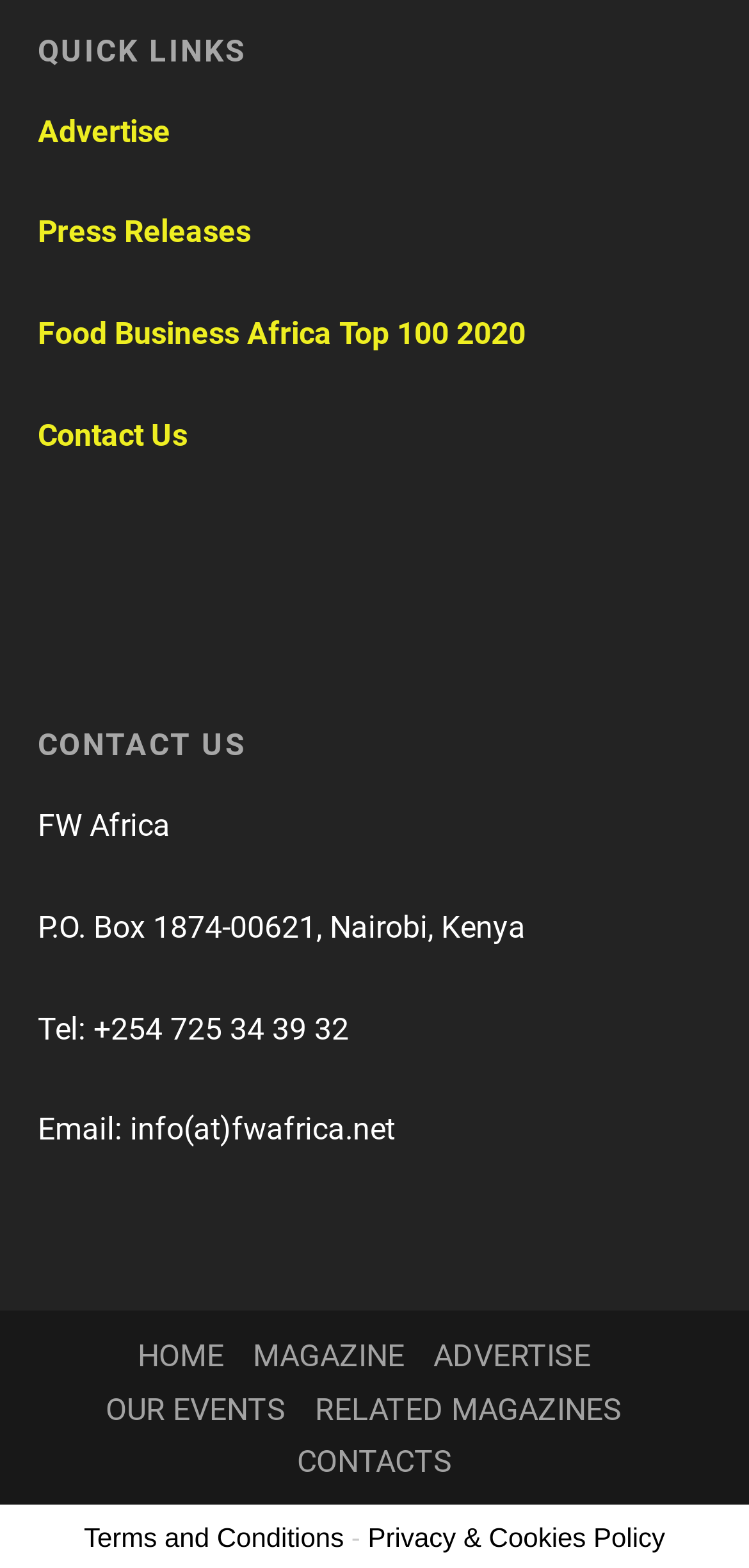Using the given description, provide the bounding box coordinates formatted as (top-left x, top-left y, bottom-right x, bottom-right y), with all values being floating point numbers between 0 and 1. Description: Terms and Conditions

[0.112, 0.971, 0.459, 0.99]